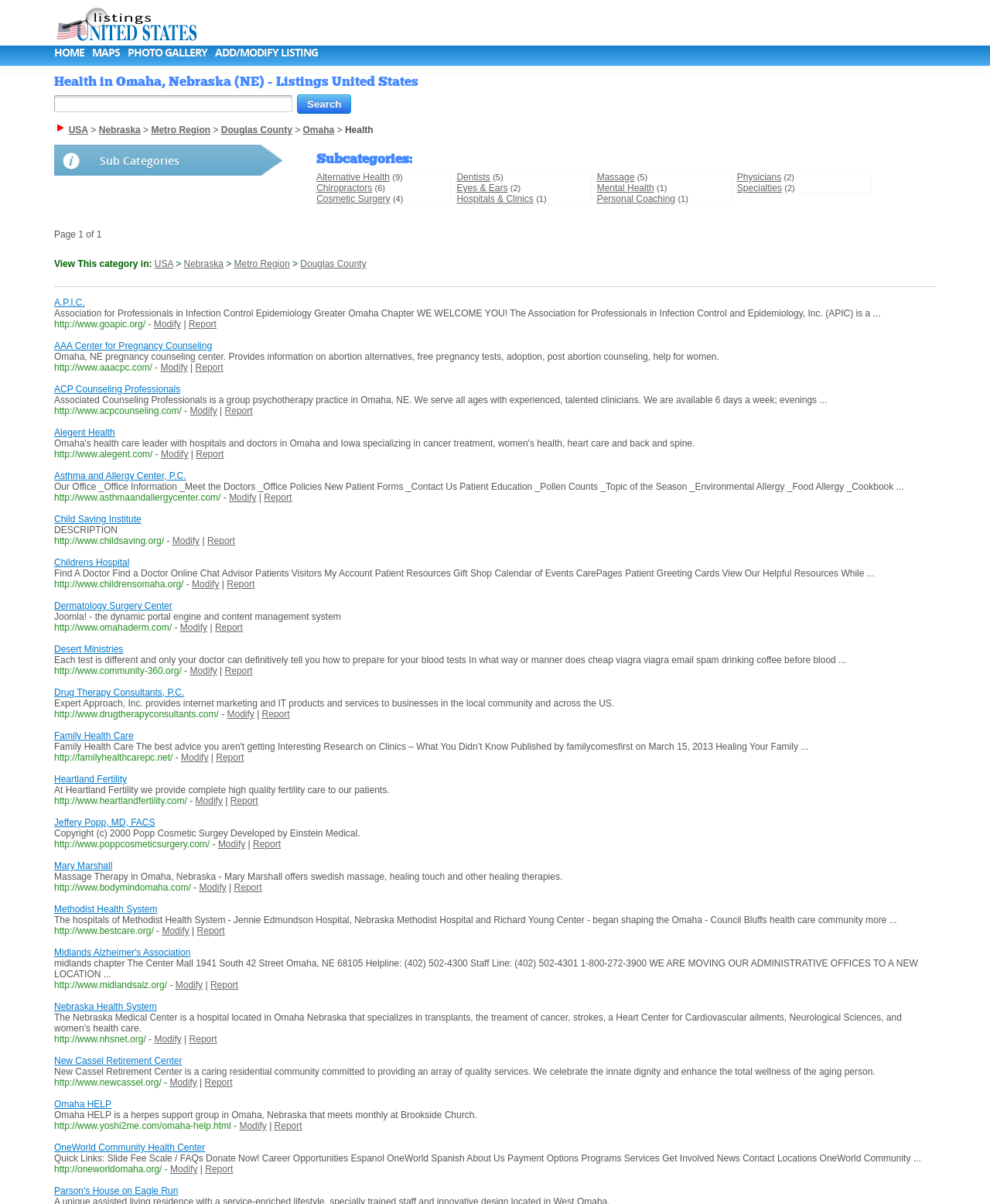Use a single word or phrase to answer this question: 
What is the main category of listings on this webpage?

Health